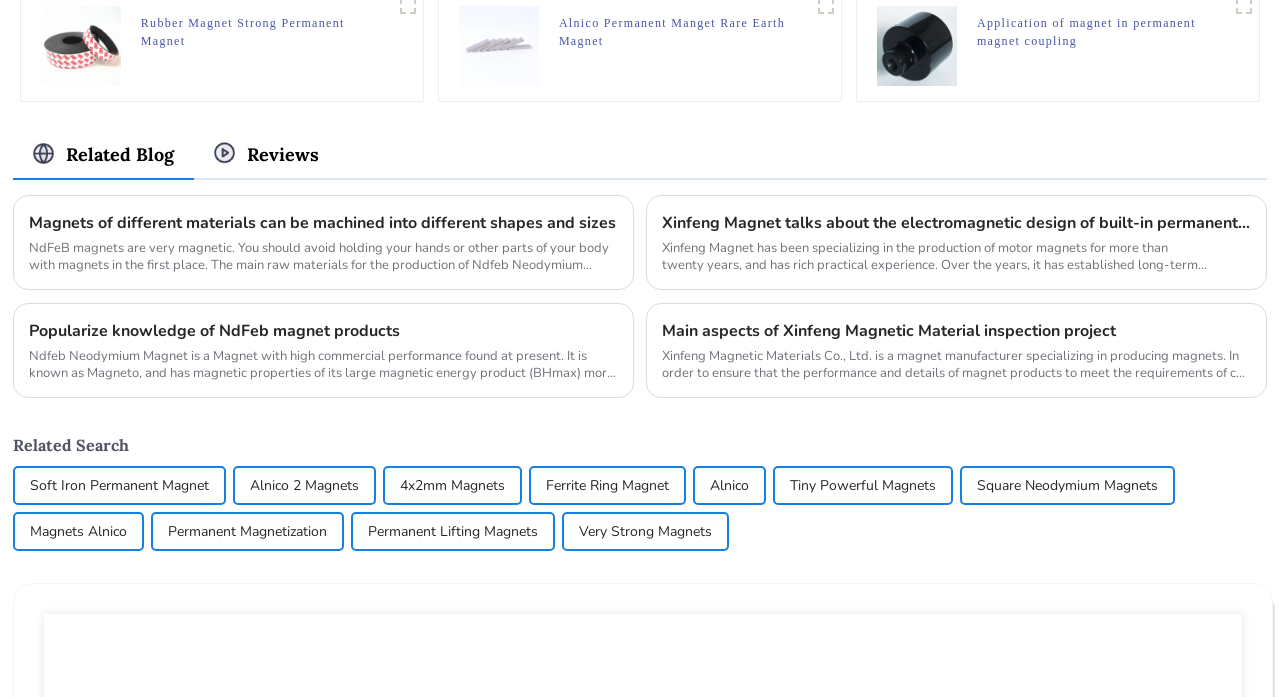Locate the bounding box coordinates of the clickable region to complete the following instruction: "View my cart."

None